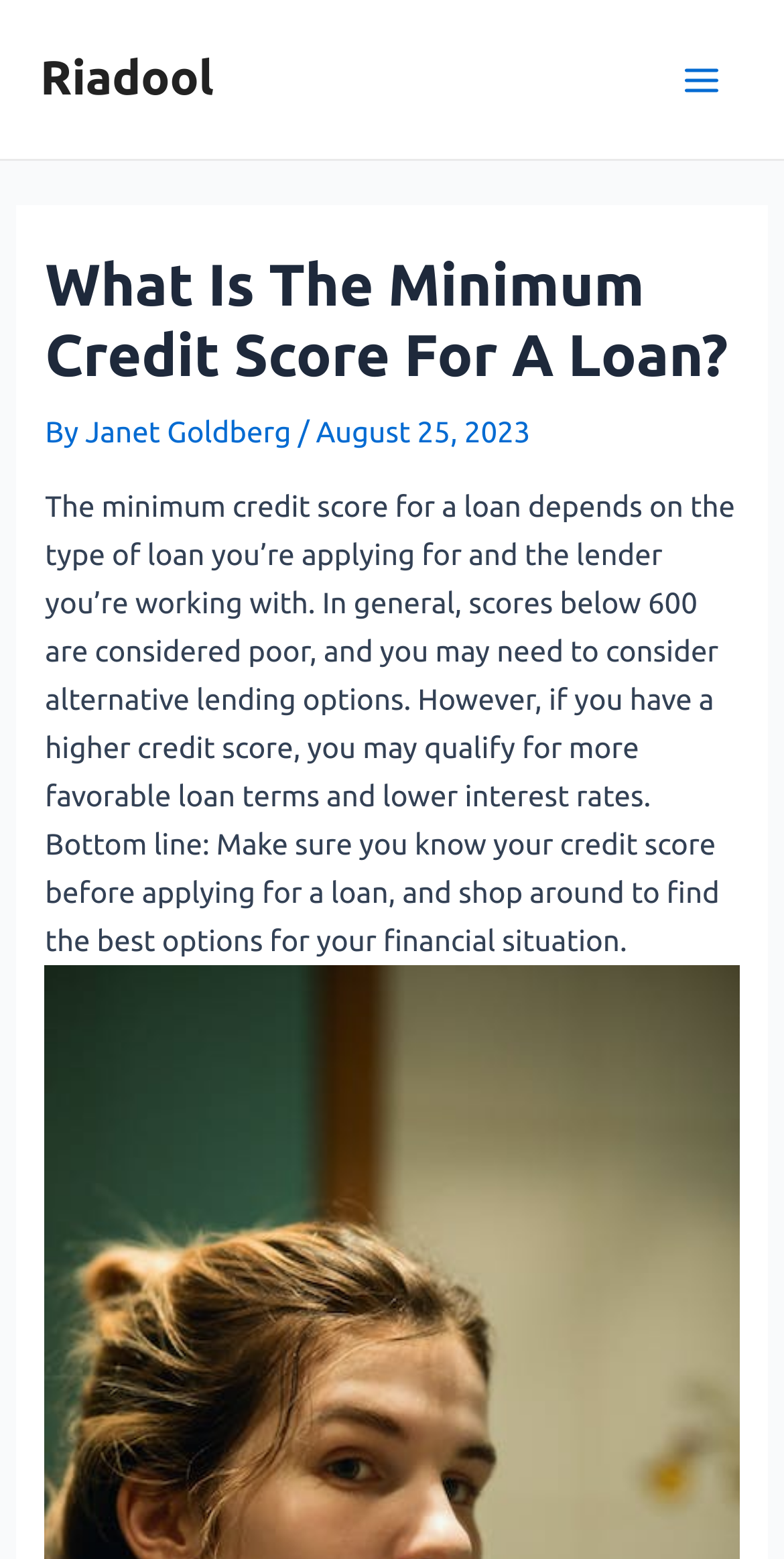Extract the bounding box of the UI element described as: "Home & Kitchen".

None